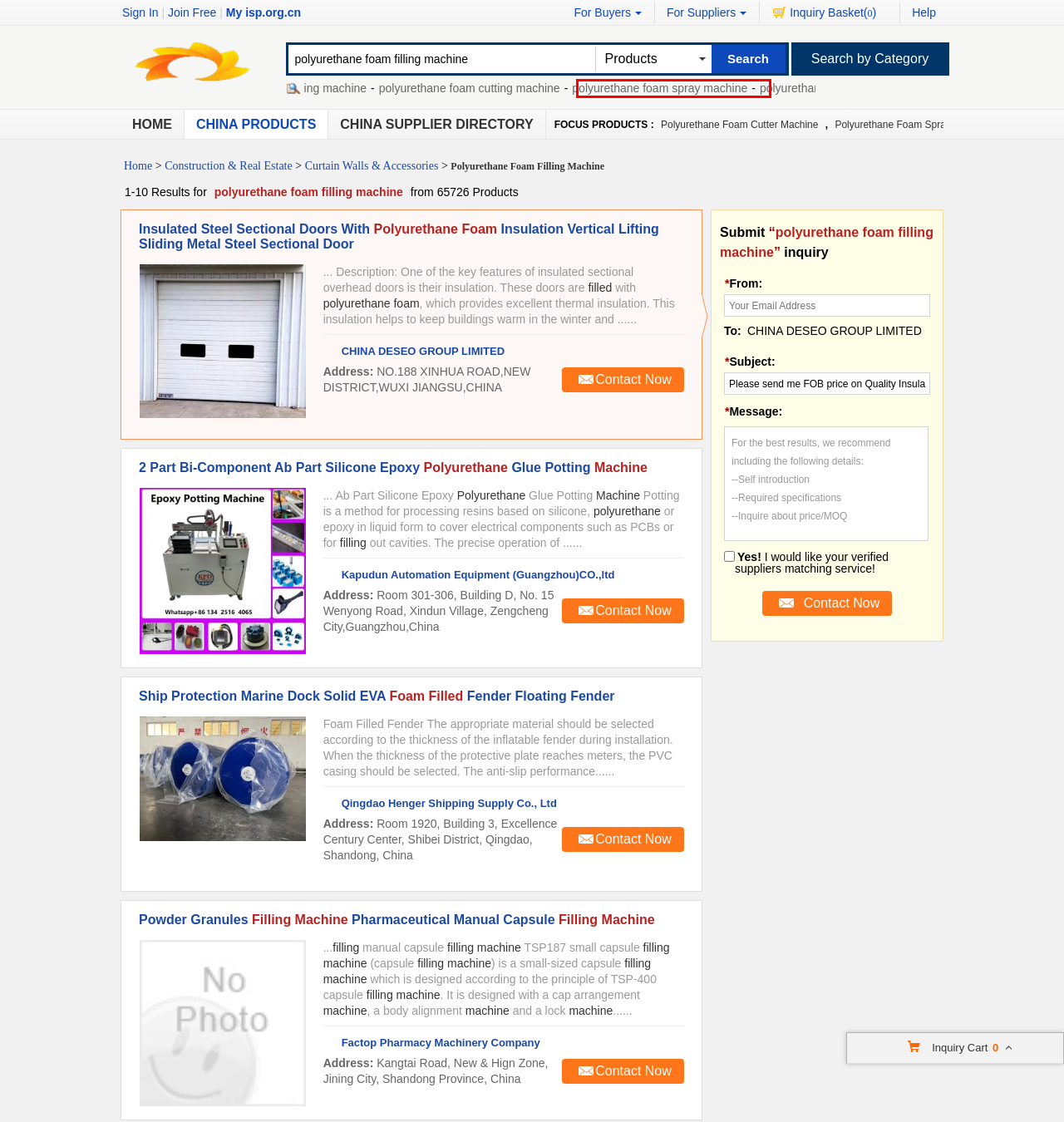You are given a screenshot of a webpage with a red rectangle bounding box. Choose the best webpage description that matches the new webpage after clicking the element in the bounding box. Here are the candidates:
A. polyurethane foam cutting machine - polyurethane foam cutting machine for sale
B. Quality Suppliers list from China on isp.org.cn
C. 登录
D. polyurethane foam mixing machine - polyurethane foam mixing machine for sale
E. polyurethane foam manufacturing machine - polyurethane foam manufacturing machine for sale
F. Privacy Policy of Our Site - About Us
G. polyurethane foam making machine - polyurethane foam making machine for sale
H. About us

A